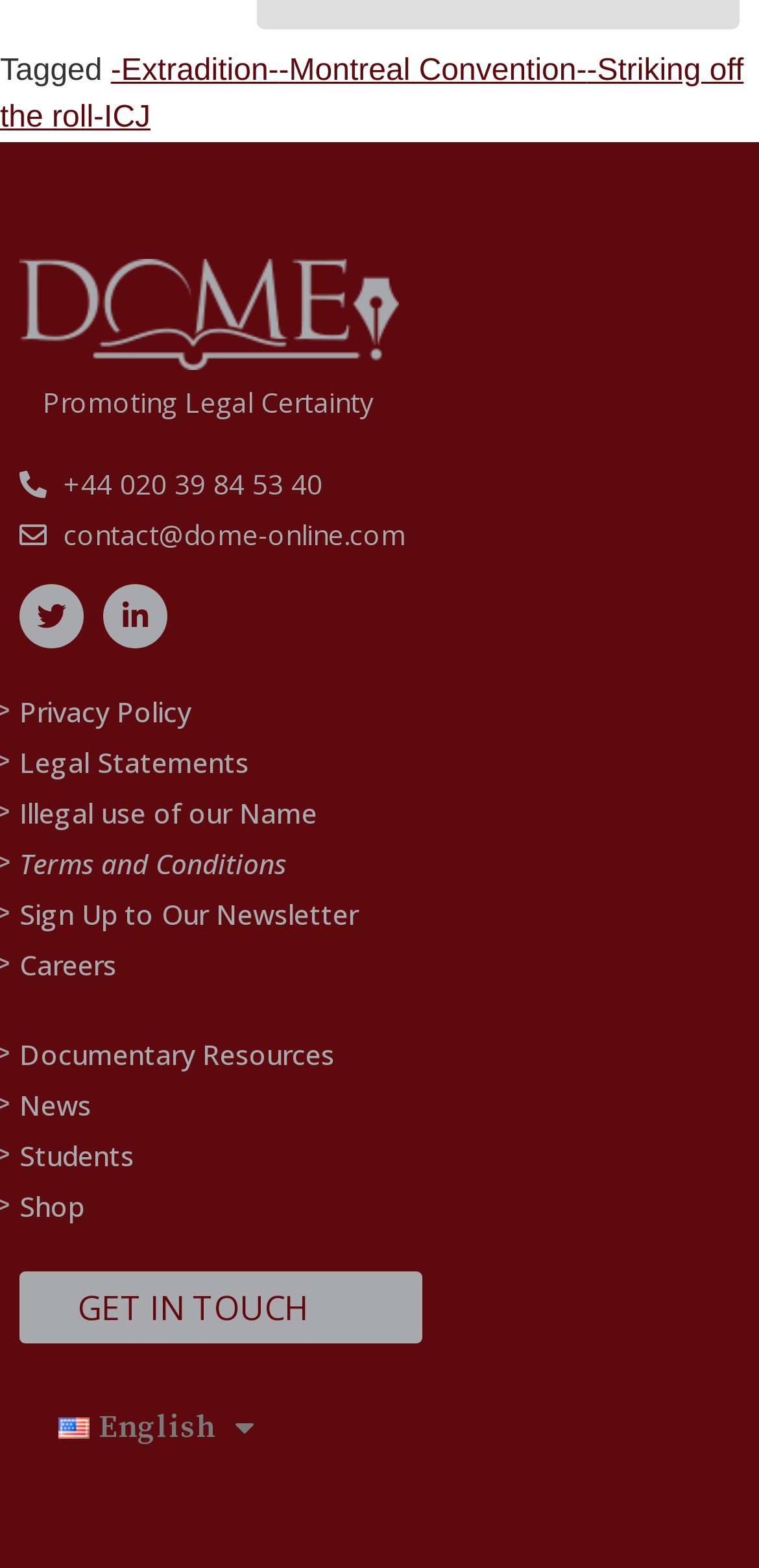Please determine the bounding box coordinates of the element's region to click in order to carry out the following instruction: "Sign up for the newsletter". The coordinates should be four float numbers between 0 and 1, i.e., [left, top, right, bottom].

[0.026, 0.568, 1.0, 0.6]